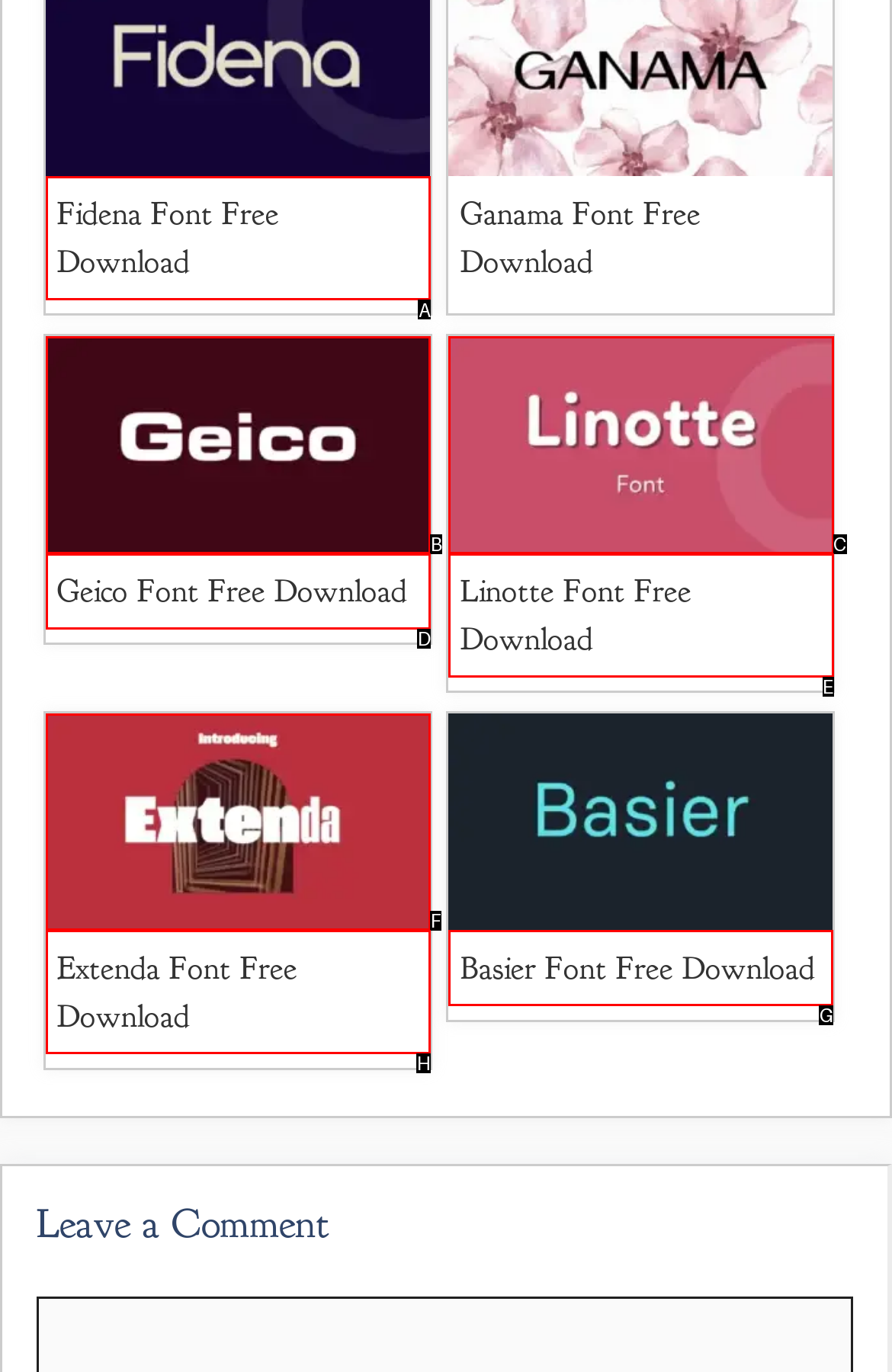From the given options, indicate the letter that corresponds to the action needed to complete this task: download Basier Font. Respond with only the letter.

G